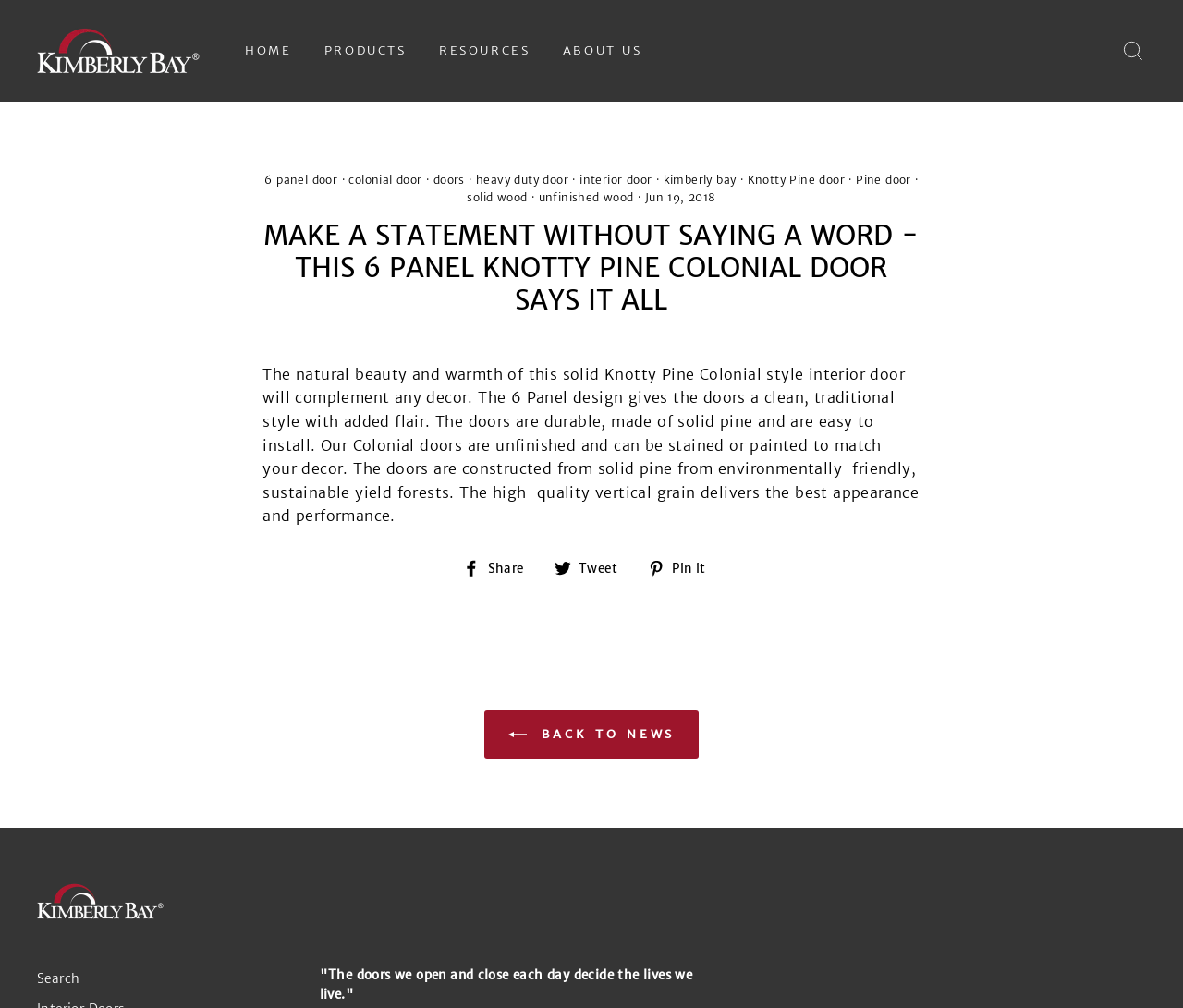Bounding box coordinates must be specified in the format (top-left x, top-left y, bottom-right x, bottom-right y). All values should be floating point numbers between 0 and 1. What are the bounding box coordinates of the UI element described as: Pin it Pin on Pinterest

[0.548, 0.552, 0.608, 0.575]